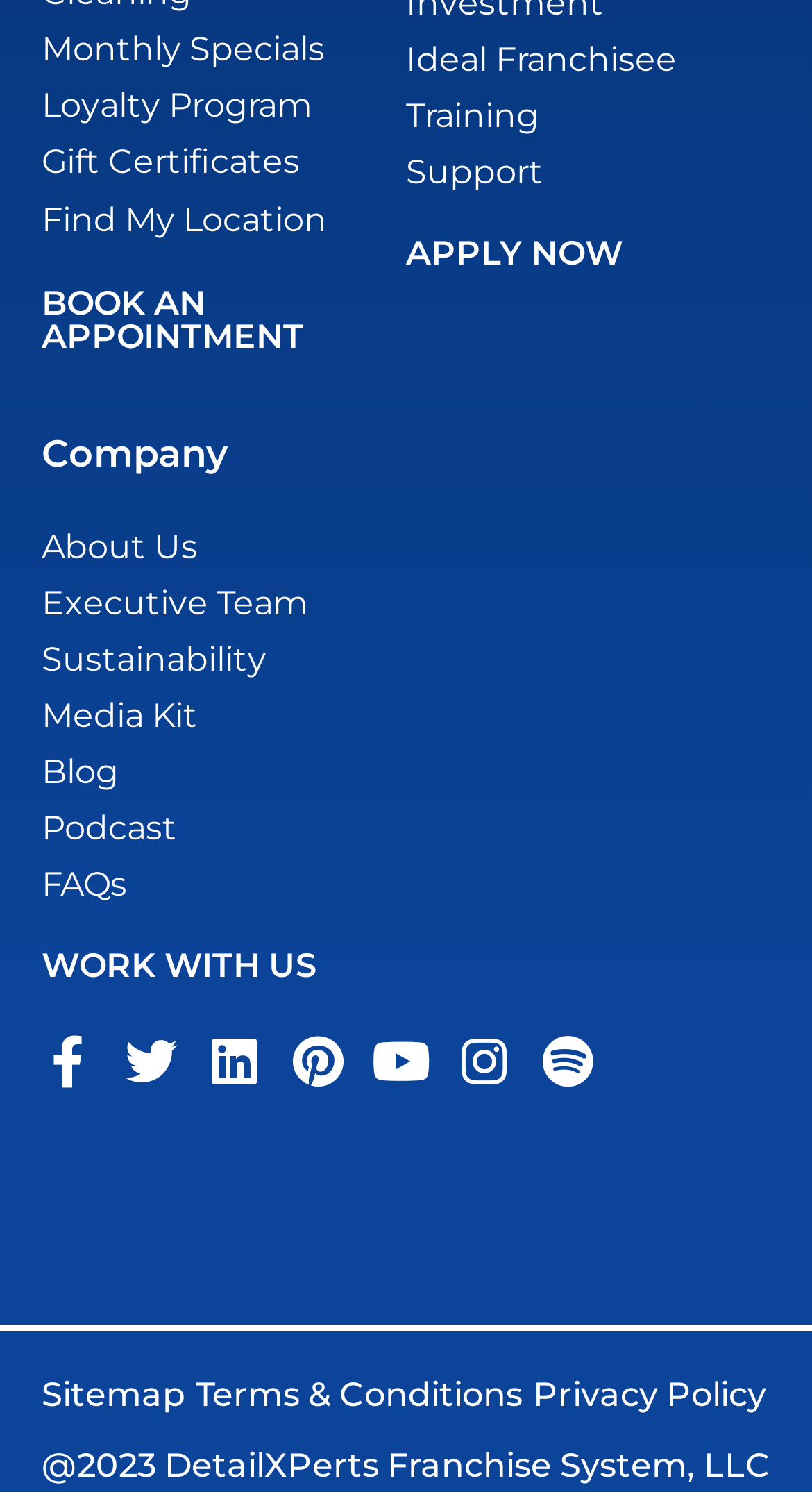For the element described, predict the bounding box coordinates as (top-left x, top-left y, bottom-right x, bottom-right y). All values should be between 0 and 1. Element description: Monthly Specials

[0.051, 0.018, 0.474, 0.049]